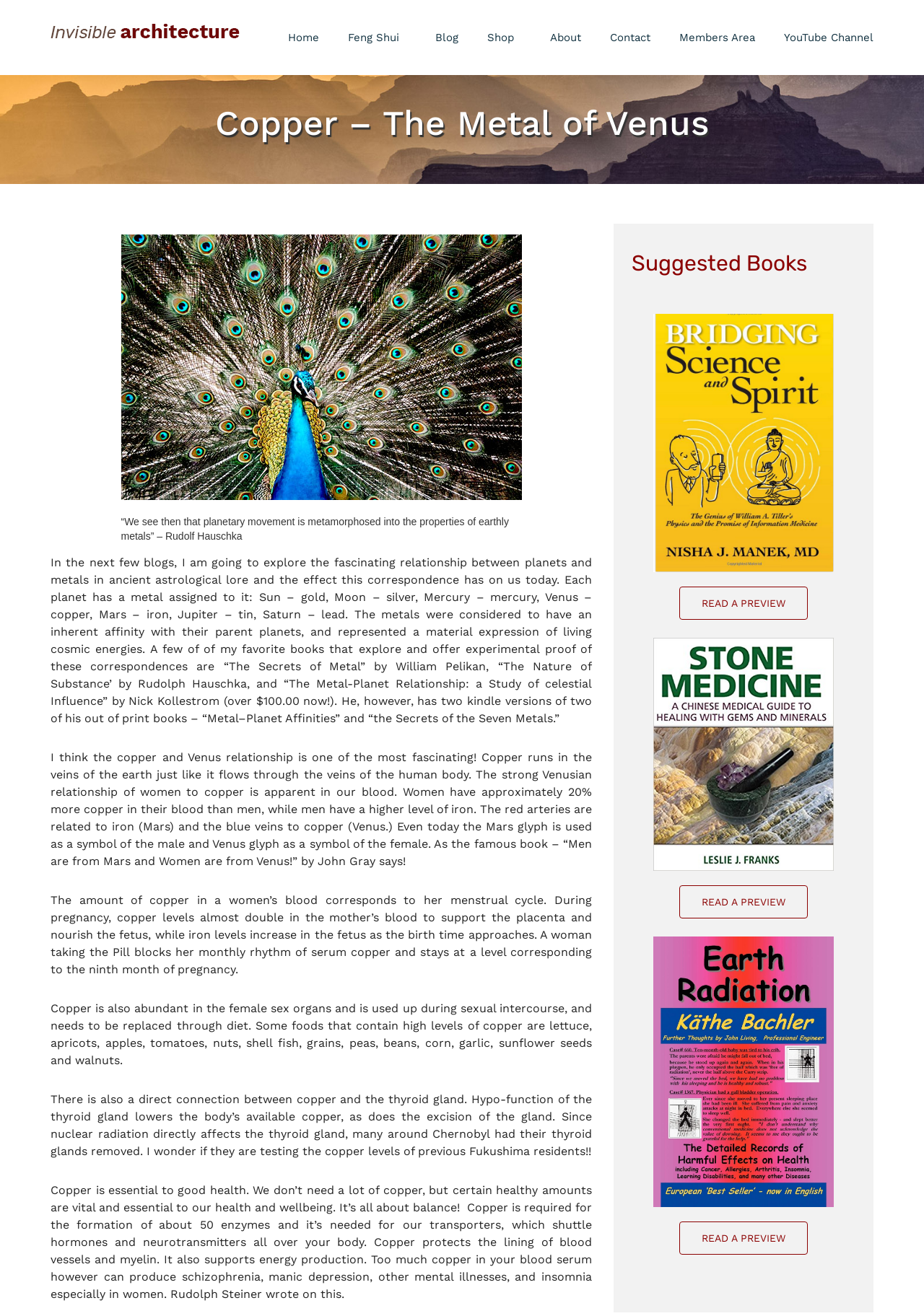What is the purpose of copper in the human body?
Provide a concise answer using a single word or phrase based on the image.

Energy production